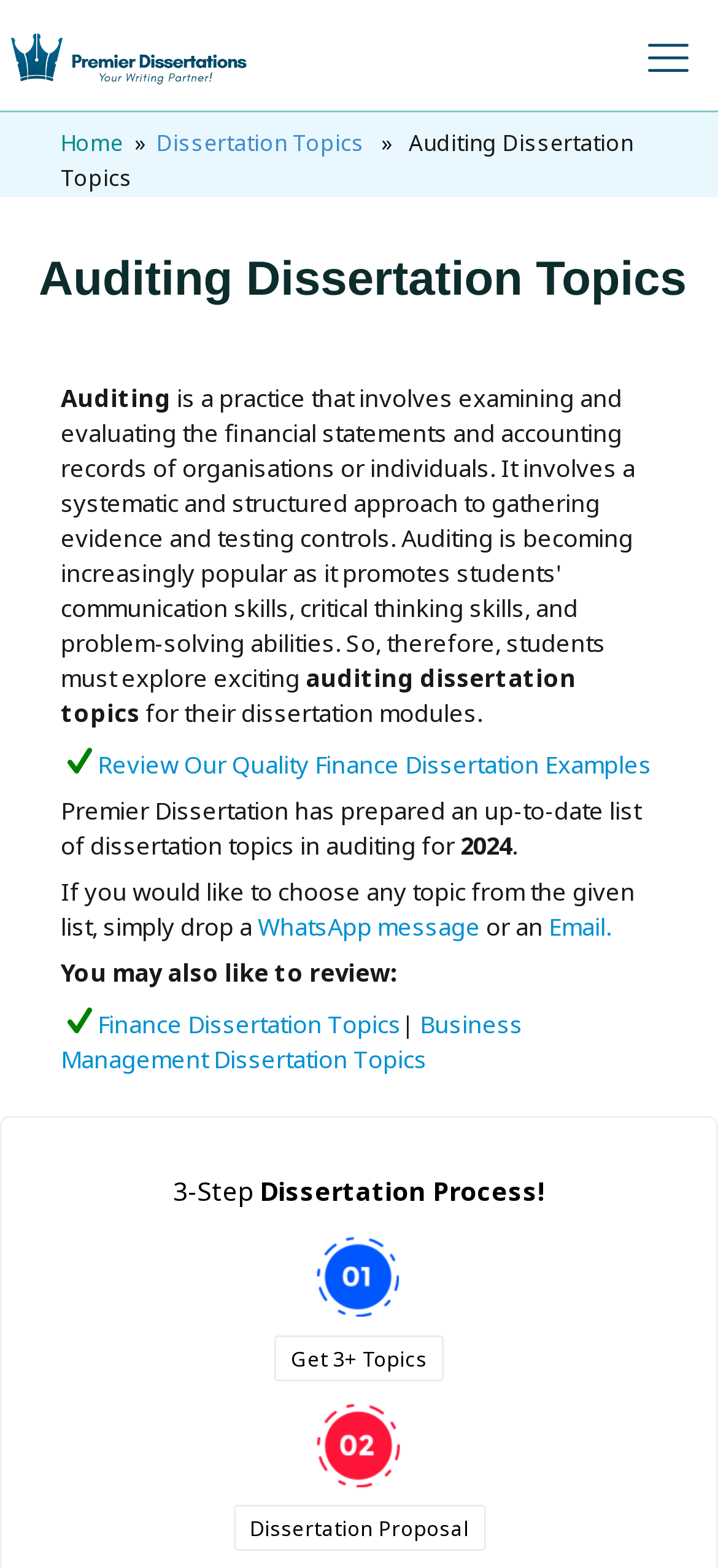Can you specify the bounding box coordinates of the area that needs to be clicked to fulfill the following instruction: "Click the Dissertation Topics link"?

[0.218, 0.081, 0.508, 0.101]